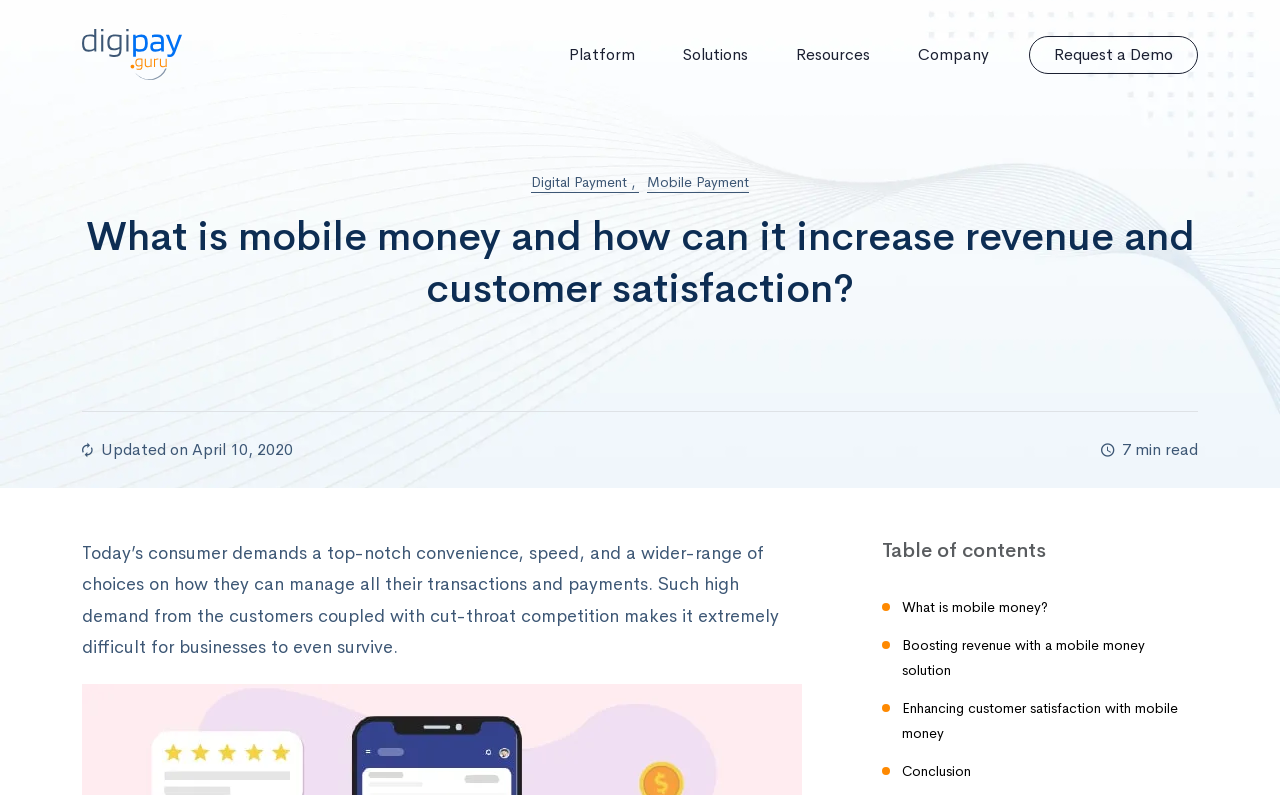What is the date of the article update?
Based on the image, provide a one-word or brief-phrase response.

April 10, 2020